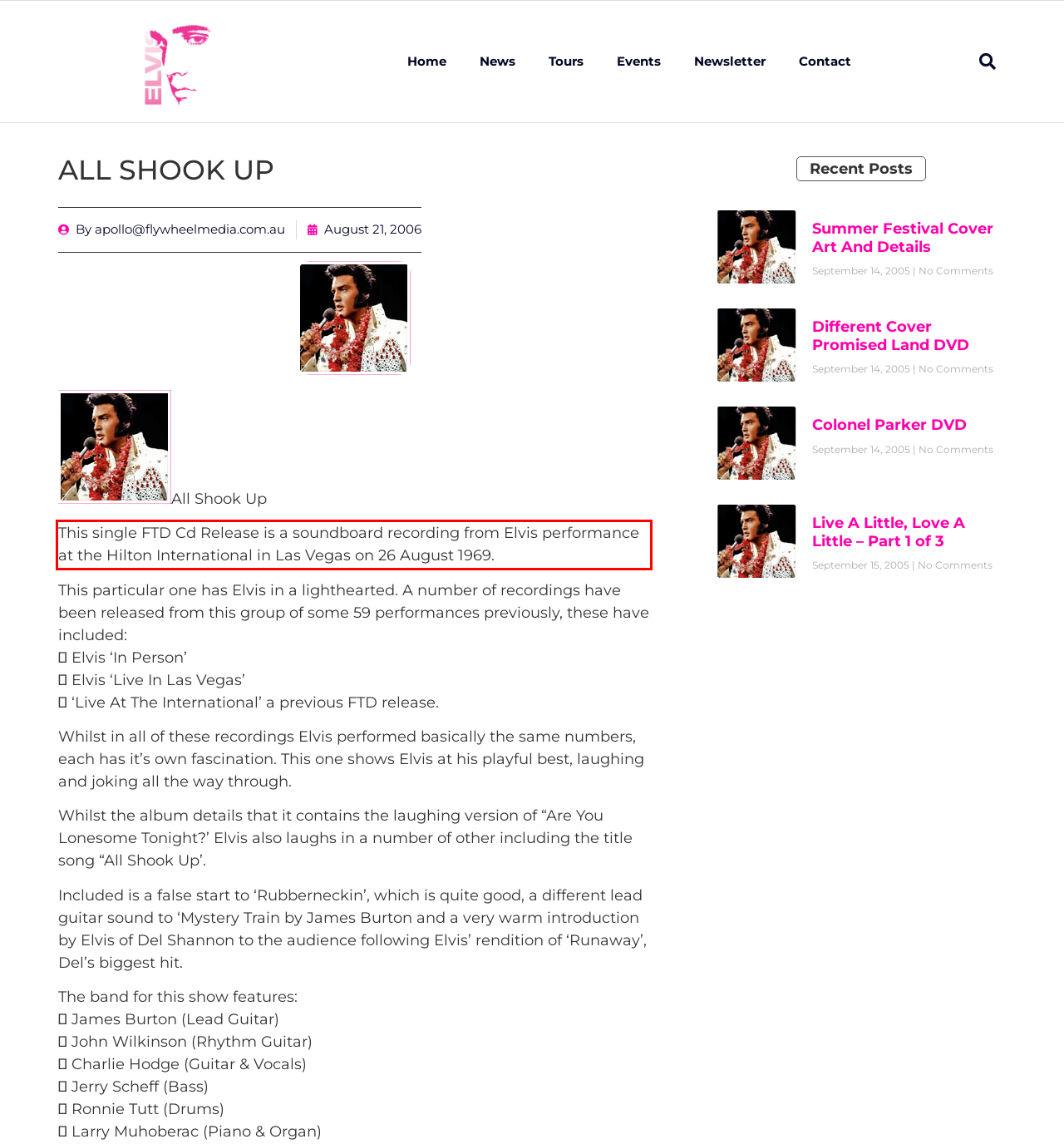Perform OCR on the text inside the red-bordered box in the provided screenshot and output the content.

This single FTD Cd Release is a soundboard recording from Elvis performance at the Hilton International in Las Vegas on 26 August 1969.